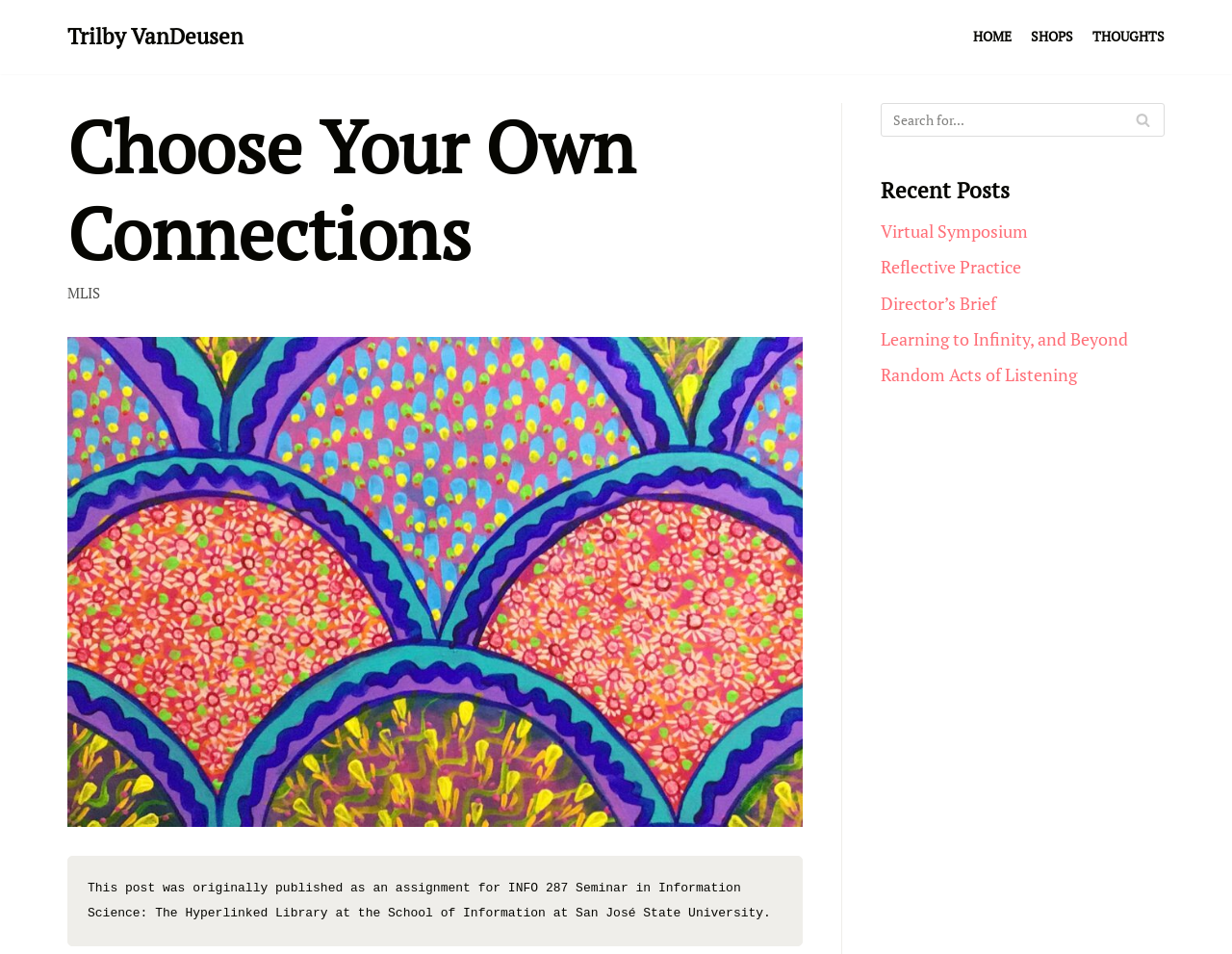Specify the bounding box coordinates of the area to click in order to execute this command: 'read the post about MLIS'. The coordinates should consist of four float numbers ranging from 0 to 1, and should be formatted as [left, top, right, bottom].

[0.055, 0.296, 0.081, 0.316]